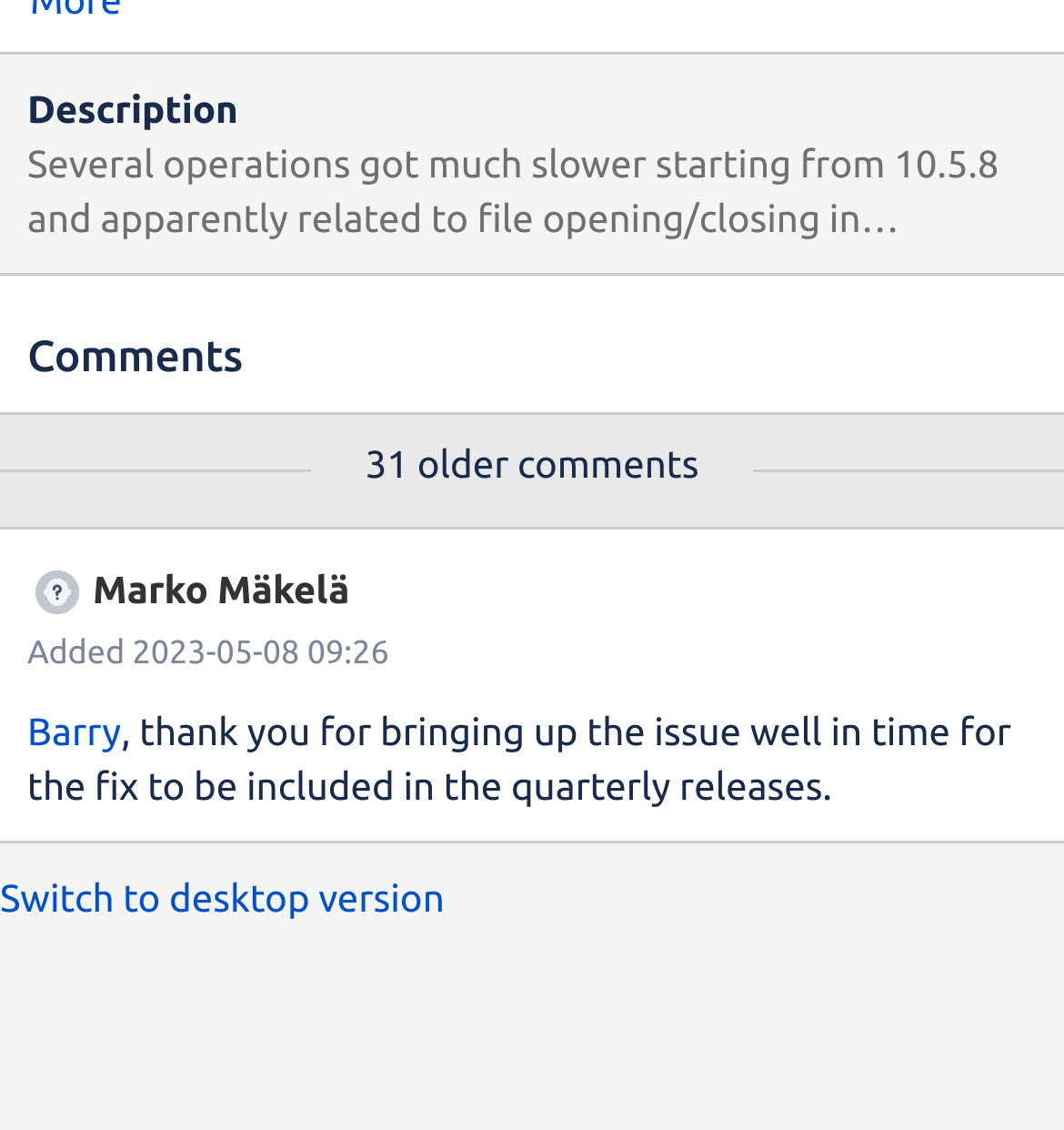Using floating point numbers between 0 and 1, provide the bounding box coordinates in the format (top-left x, top-left y, bottom-right x, bottom-right y). Locate the UI element described here: Barry

[0.026, 0.626, 0.114, 0.664]